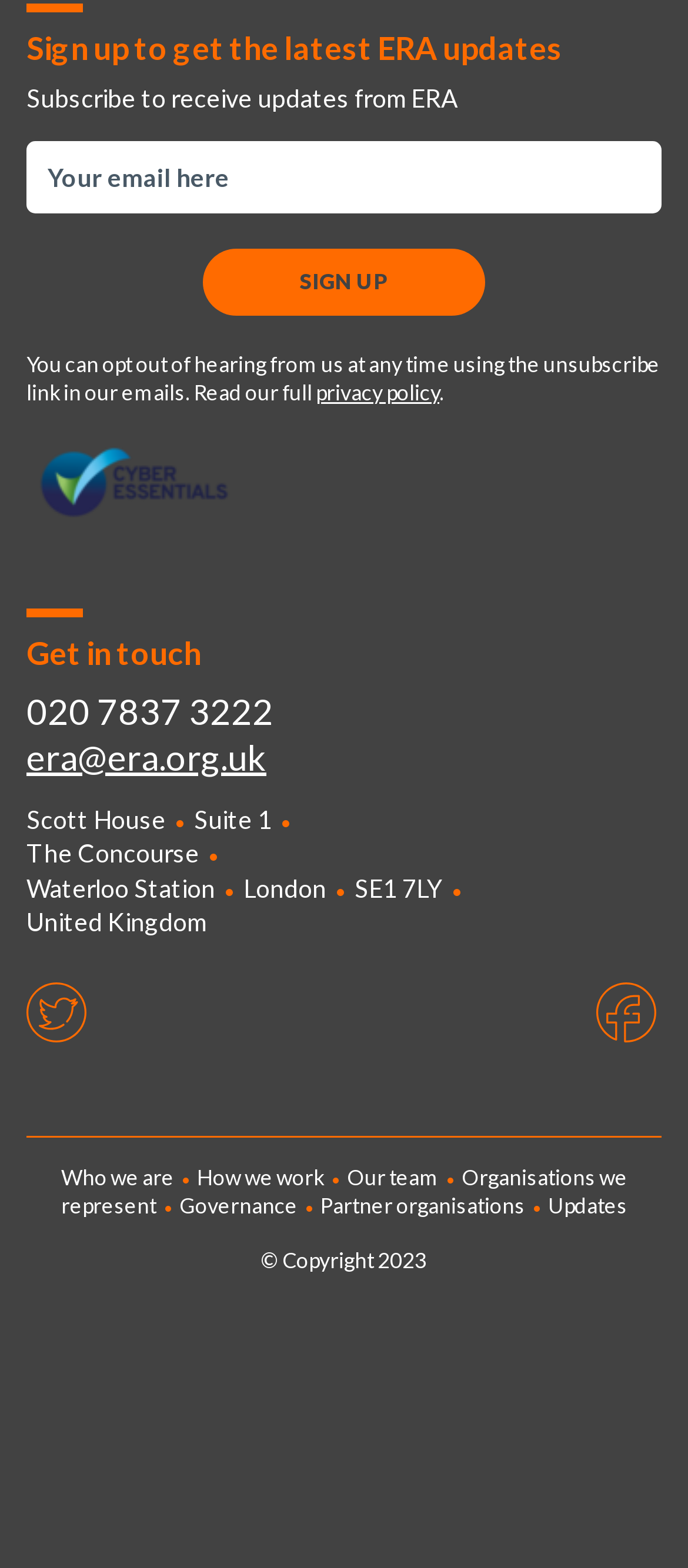Locate the bounding box coordinates of the clickable part needed for the task: "Read privacy policy".

[0.459, 0.242, 0.638, 0.259]